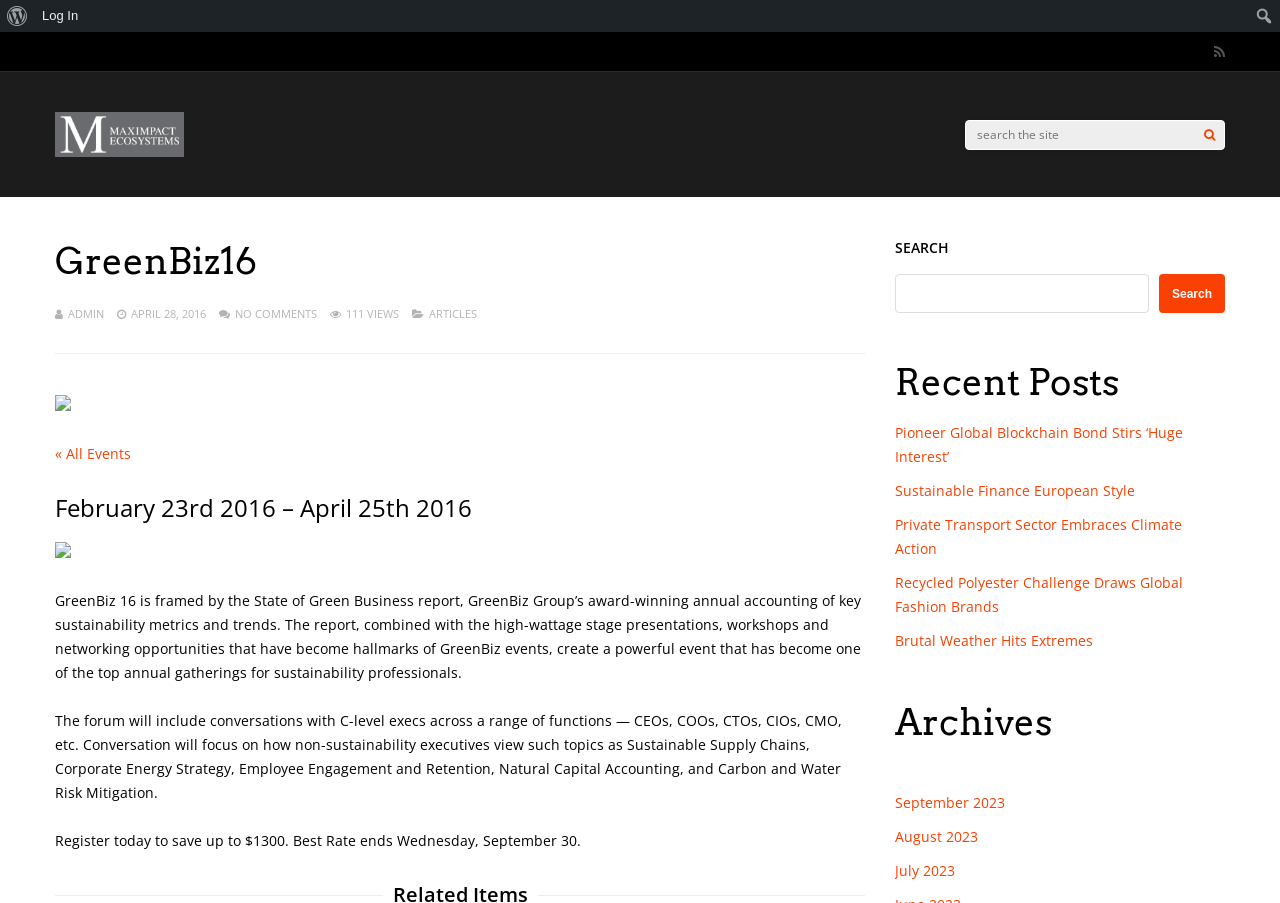Pinpoint the bounding box coordinates of the clickable element needed to complete the instruction: "Click on 'ADMIN'". The coordinates should be provided as four float numbers between 0 and 1: [left, top, right, bottom].

[0.053, 0.339, 0.081, 0.355]